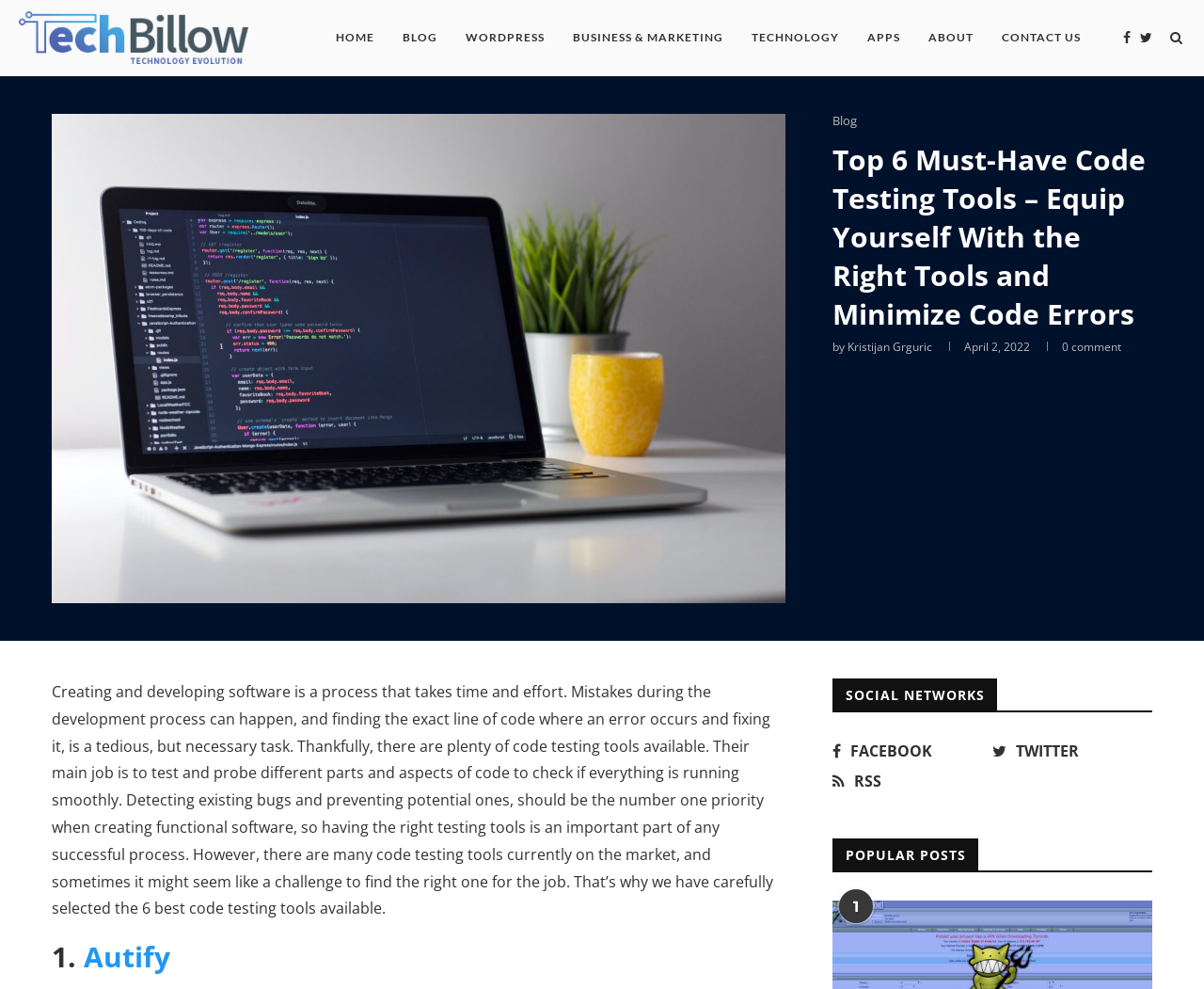Please provide the bounding box coordinates for the element that needs to be clicked to perform the instruction: "go to home page". The coordinates must consist of four float numbers between 0 and 1, formatted as [left, top, right, bottom].

[0.267, 0.0, 0.323, 0.077]